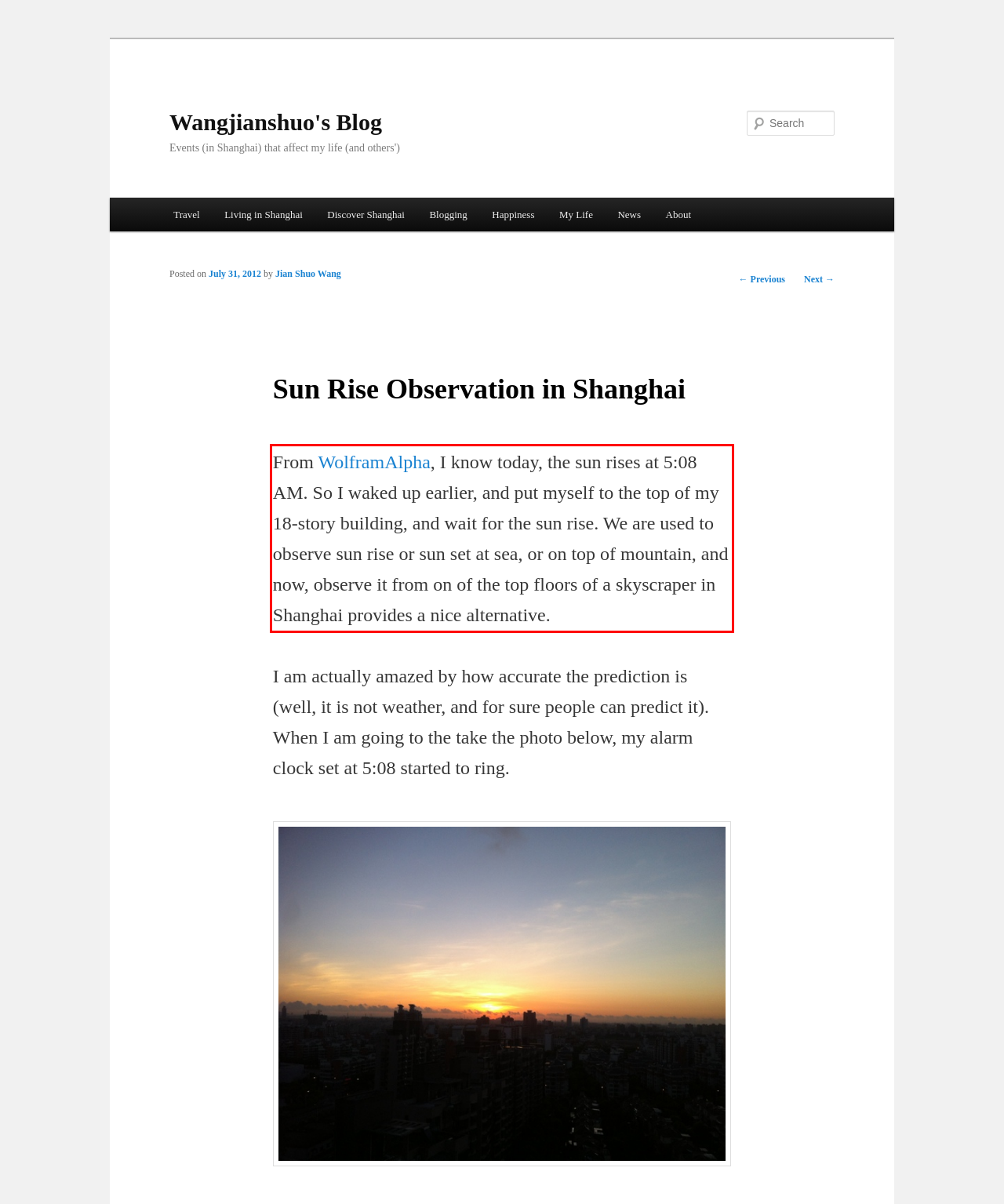Given a screenshot of a webpage containing a red rectangle bounding box, extract and provide the text content found within the red bounding box.

From WolframAlpha, I know today, the sun rises at 5:08 AM. So I waked up earlier, and put myself to the top of my 18-story building, and wait for the sun rise. We are used to observe sun rise or sun set at sea, or on top of mountain, and now, observe it from on of the top floors of a skyscraper in Shanghai provides a nice alternative.